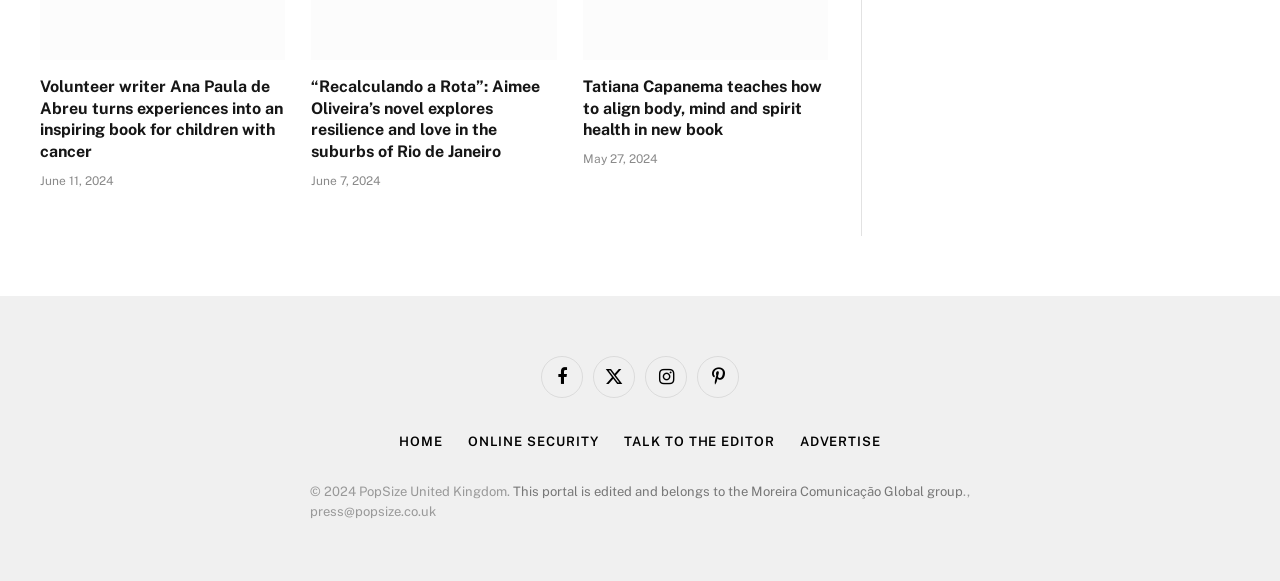Determine the bounding box coordinates of the clickable region to follow the instruction: "Read about Ana Paula de Abreu's inspiring book for children with cancer".

[0.031, 0.131, 0.223, 0.28]